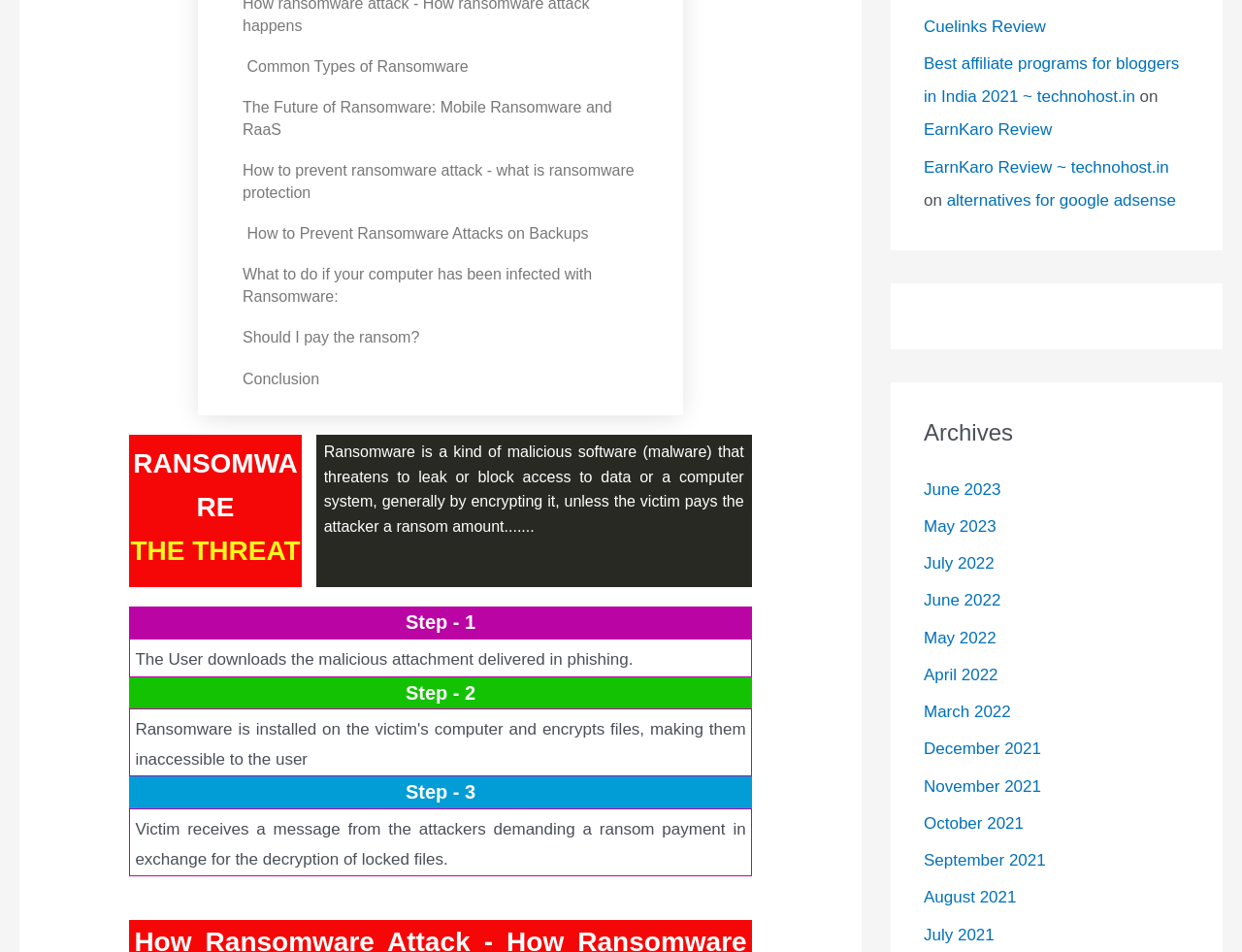Determine the bounding box coordinates of the area to click in order to meet this instruction: "Learn how to prevent ransomware attacks on backups".

[0.195, 0.234, 0.474, 0.257]